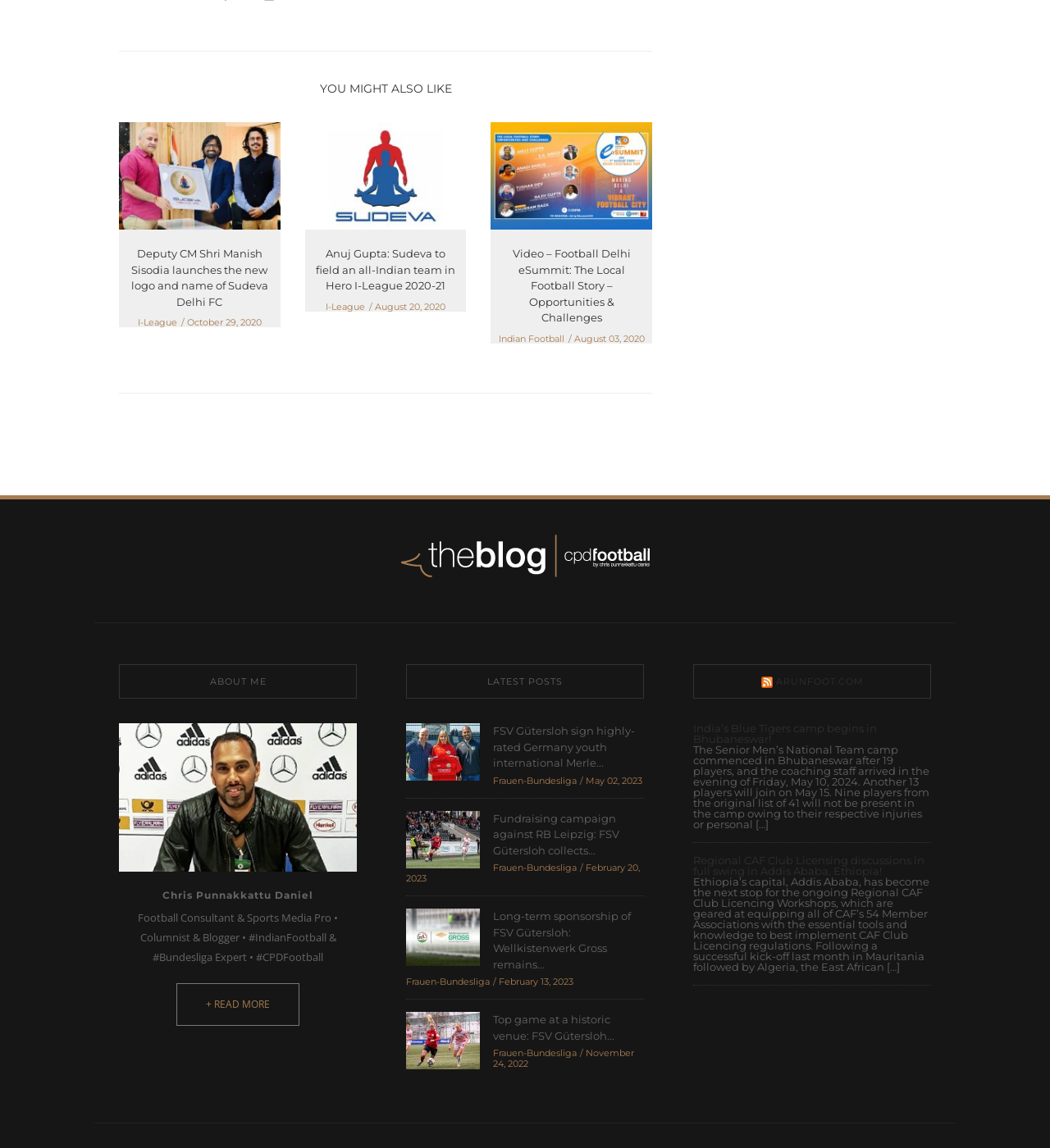Determine the bounding box for the HTML element described here: "+ read more". The coordinates should be given as [left, top, right, bottom] with each number being a float between 0 and 1.

[0.168, 0.856, 0.285, 0.893]